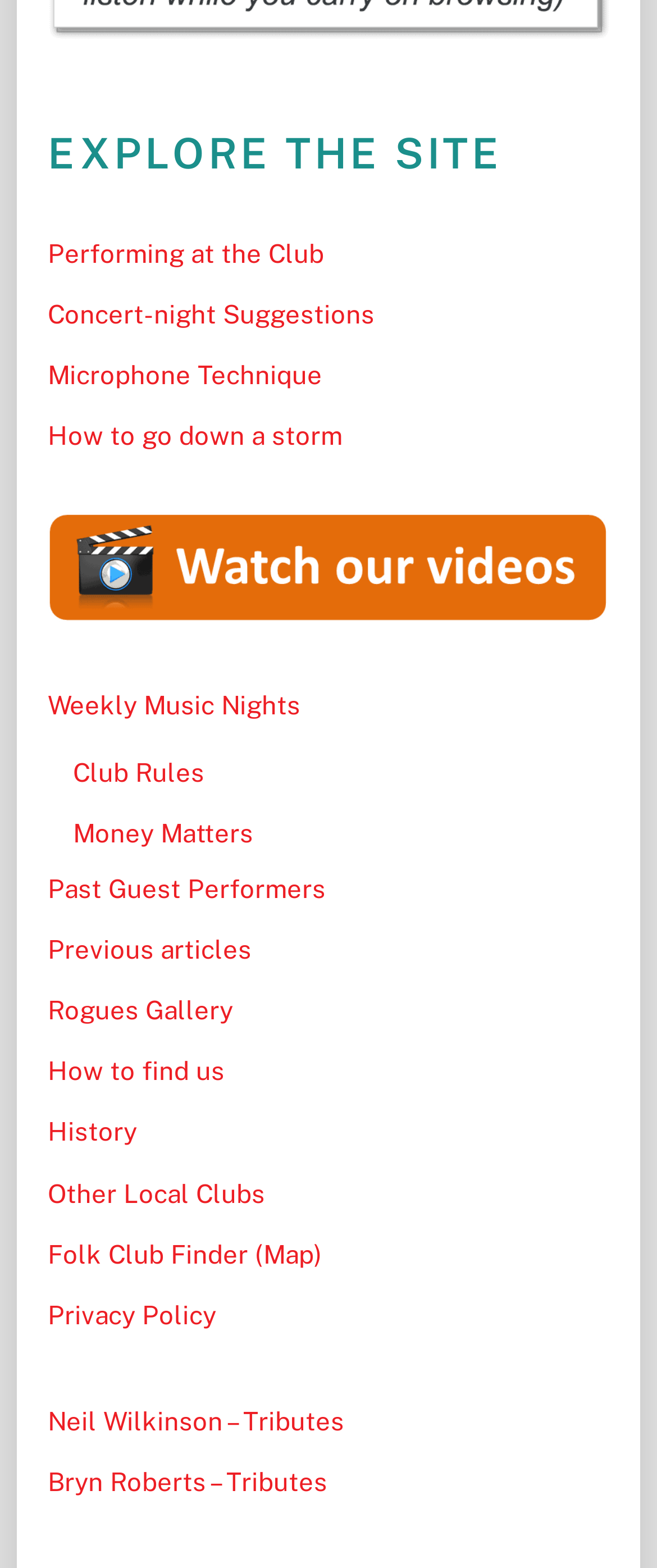Please mark the bounding box coordinates of the area that should be clicked to carry out the instruction: "Find the folk club".

[0.073, 0.791, 0.49, 0.809]